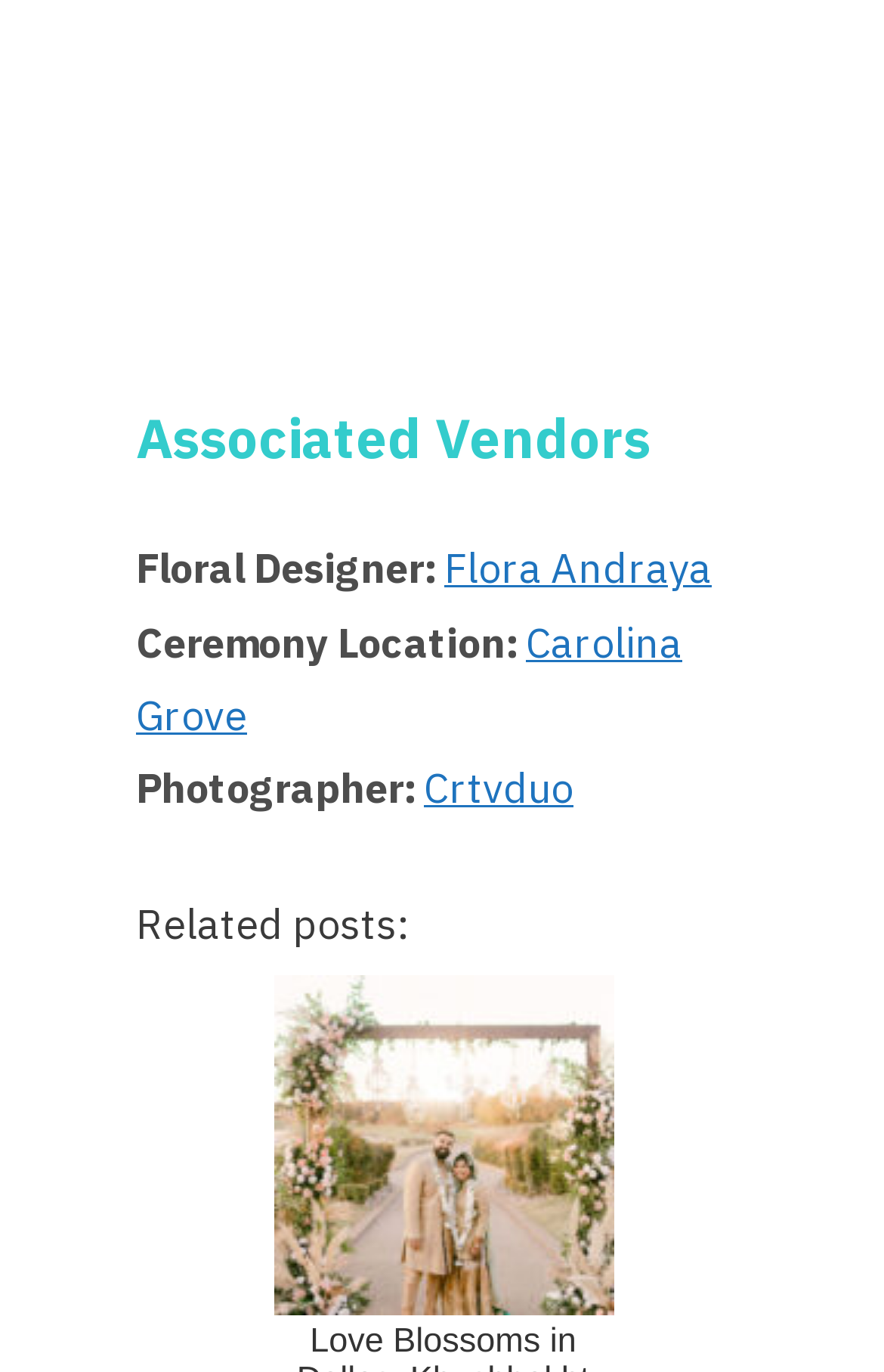Respond to the question below with a single word or phrase: What is the section below 'Associated Vendors'?

Related posts